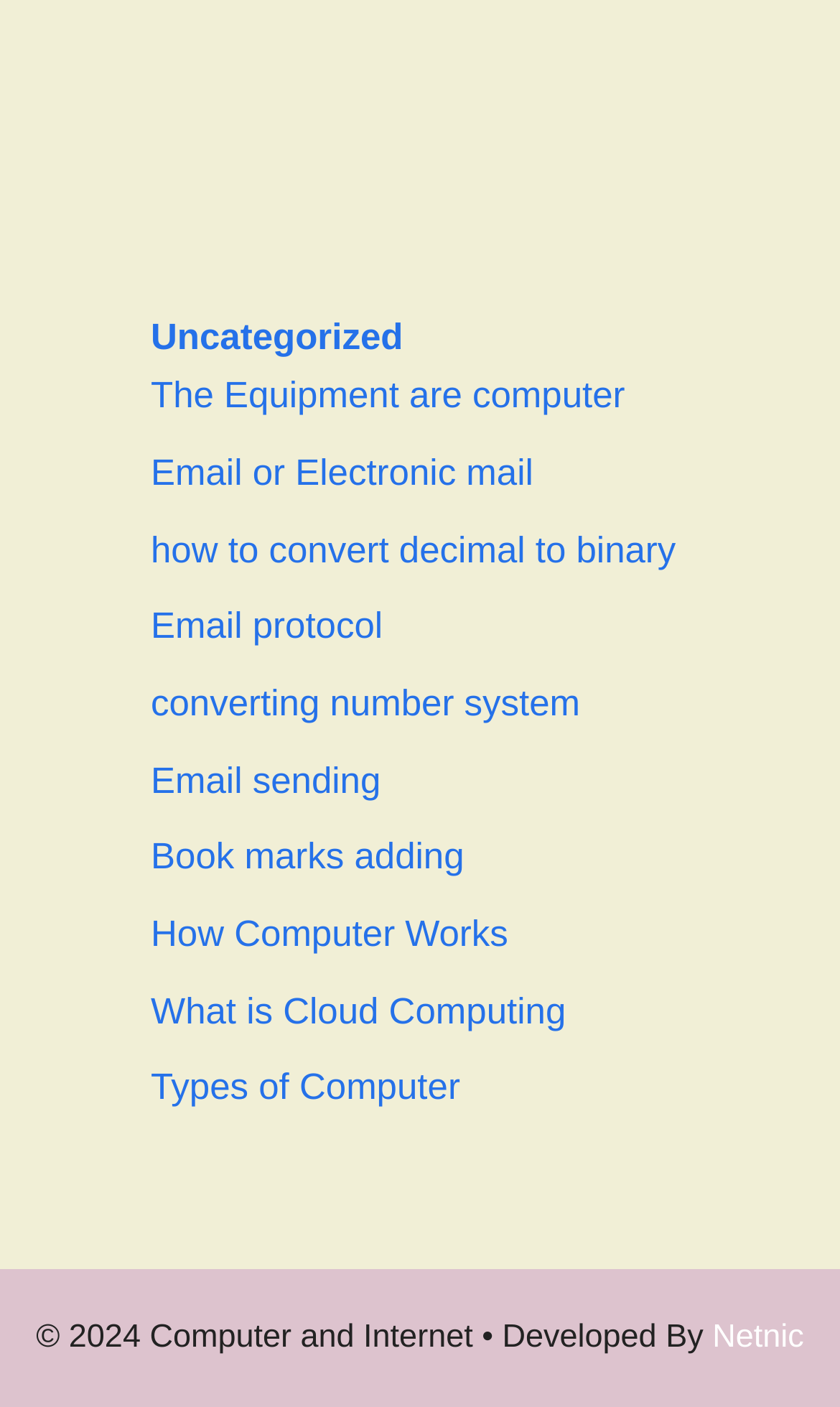Please find the bounding box for the UI element described by: "Email sending".

[0.179, 0.54, 0.453, 0.569]